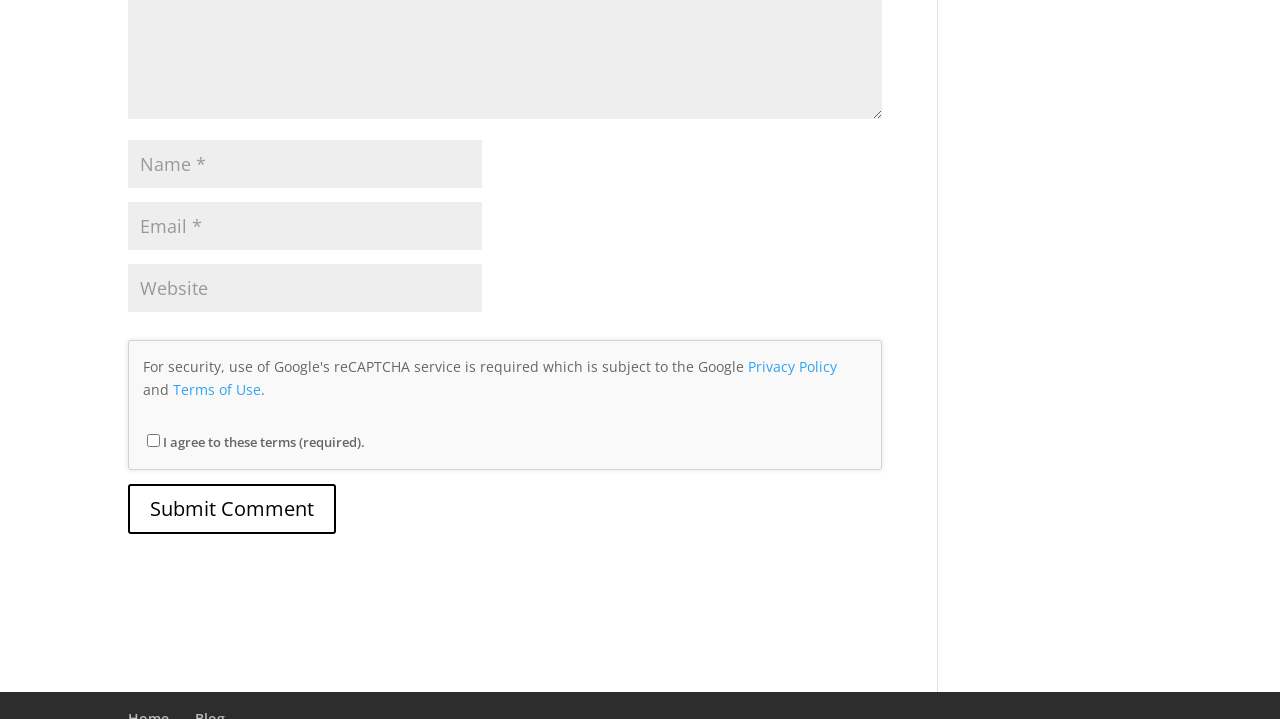Refer to the image and offer a detailed explanation in response to the question: How many links are there on the webpage?

There are two links on the webpage, one labeled 'Privacy Policy' and the other labeled 'Terms of Use', both located near the bottom of the webpage.